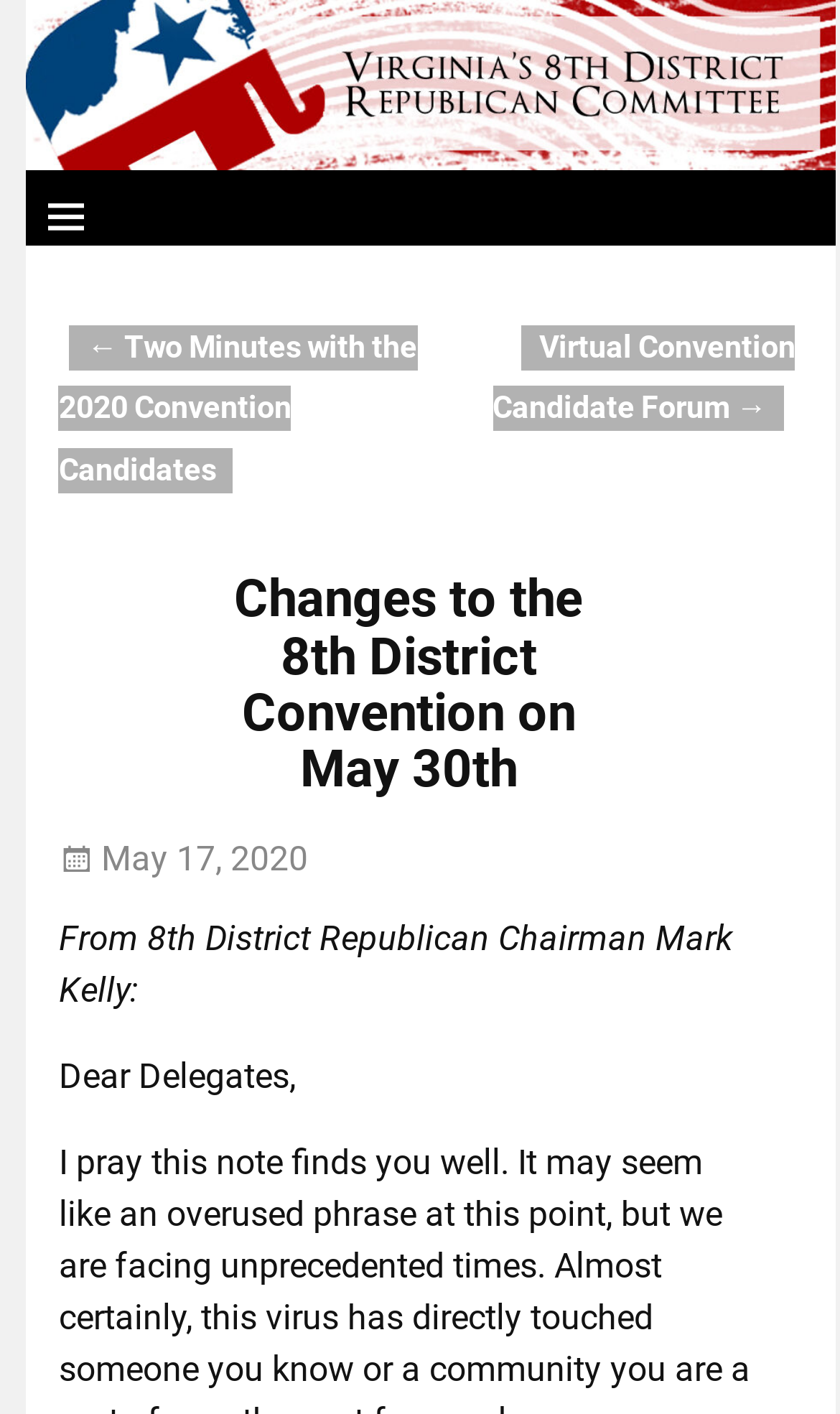Create an elaborate caption for the webpage.

The webpage appears to be a blog post or article from the Virginia's 8th District Republican Committee. At the top, there is a title "Changes to the 8th District Convention on May 30th" which is centered horizontally. Below the title, there is a date "May 17, 2020" on the left side. 

The main content of the webpage starts with a greeting from the 8th District Republican Chairman Mark Kelly, addressed to the delegates. The text is positioned in the upper half of the page, slightly to the left of center. 

On the top-right corner, there are two links for navigation, "← Two Minutes with the 2020 Convention Candidates" and "Virtual Convention Candidate Forum →", which are aligned horizontally. 

There is no prominent image on the page, and the overall content is text-based. The layout is simple, with a clear hierarchy of headings and paragraphs.